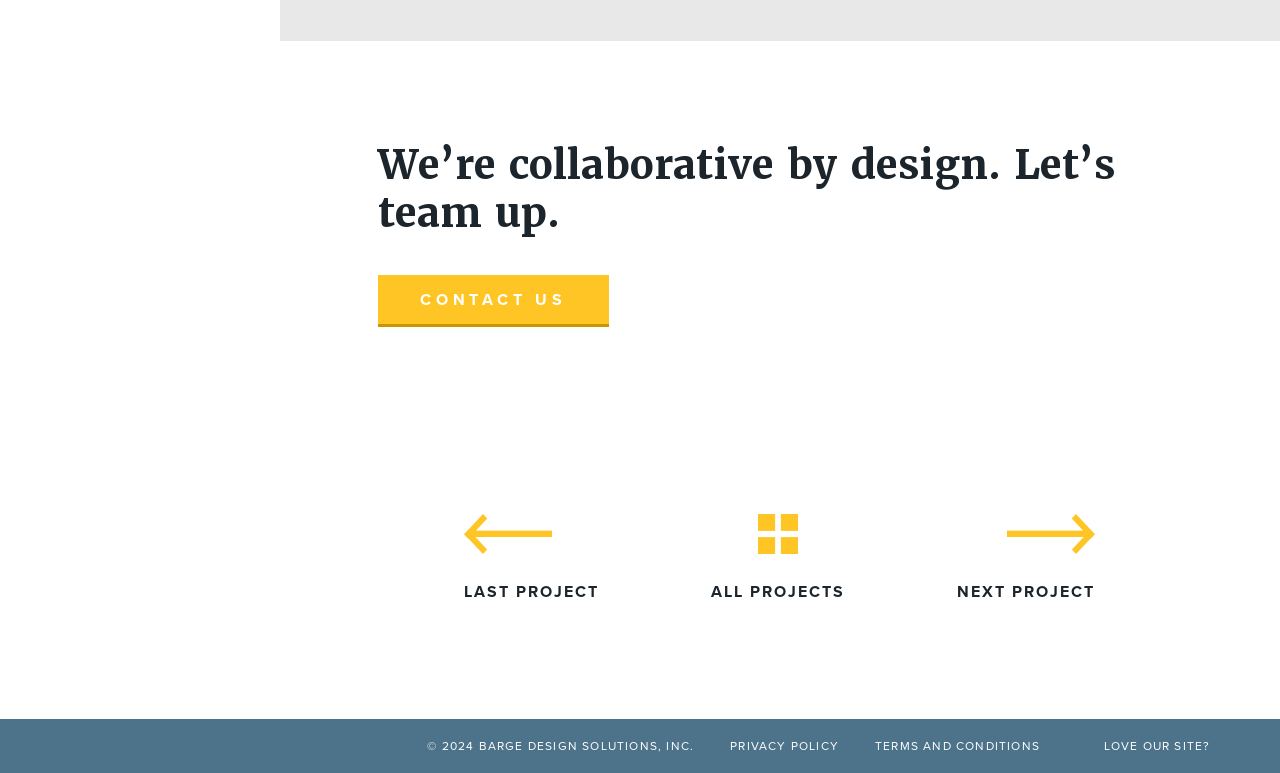Please determine the bounding box coordinates of the element to click in order to execute the following instruction: "Read PRIVACY POLICY". The coordinates should be four float numbers between 0 and 1, specified as [left, top, right, bottom].

[0.558, 0.943, 0.668, 0.987]